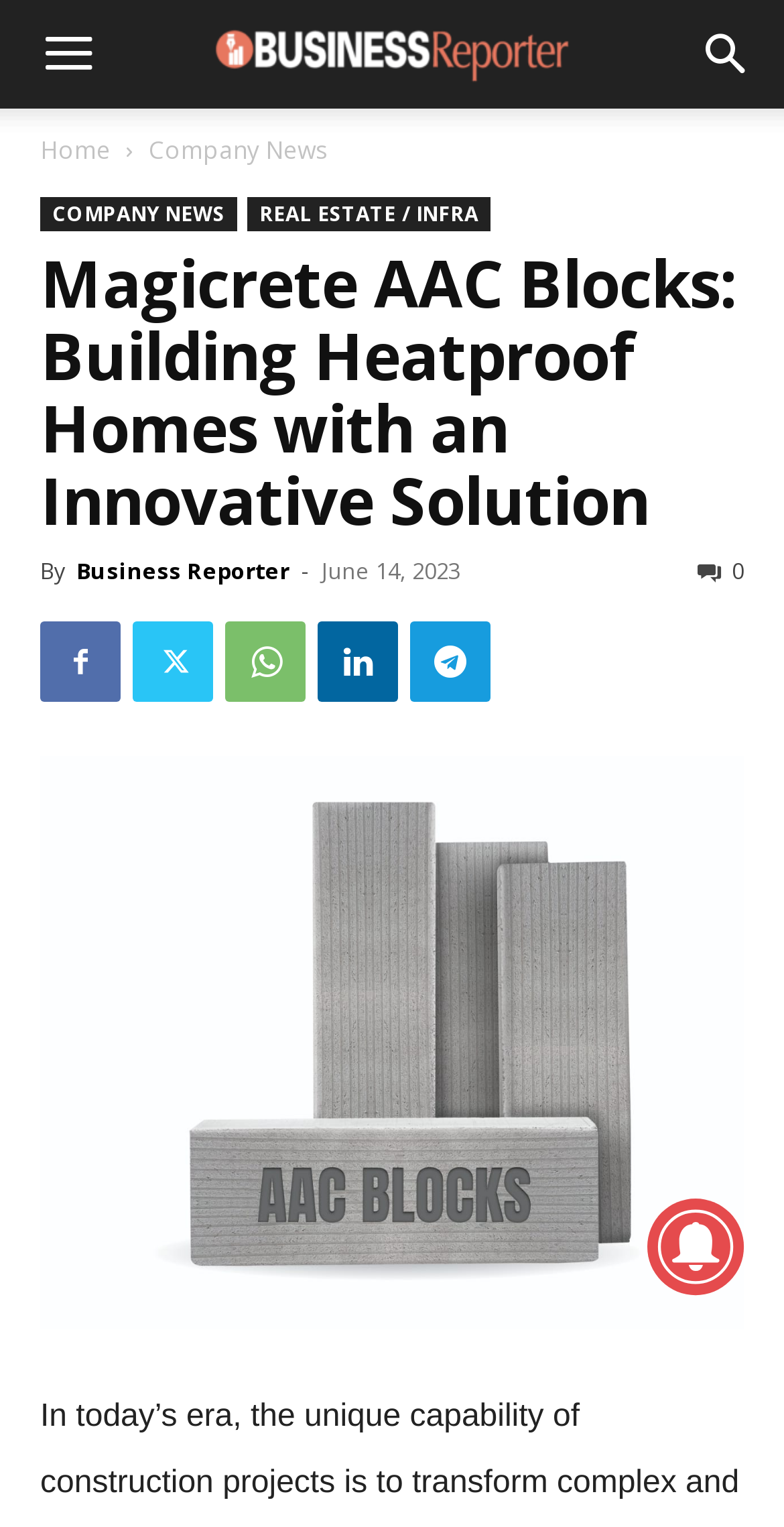Can you determine the main header of this webpage?

Magicrete AAC Blocks: Building Heatproof Homes with an Innovative Solution